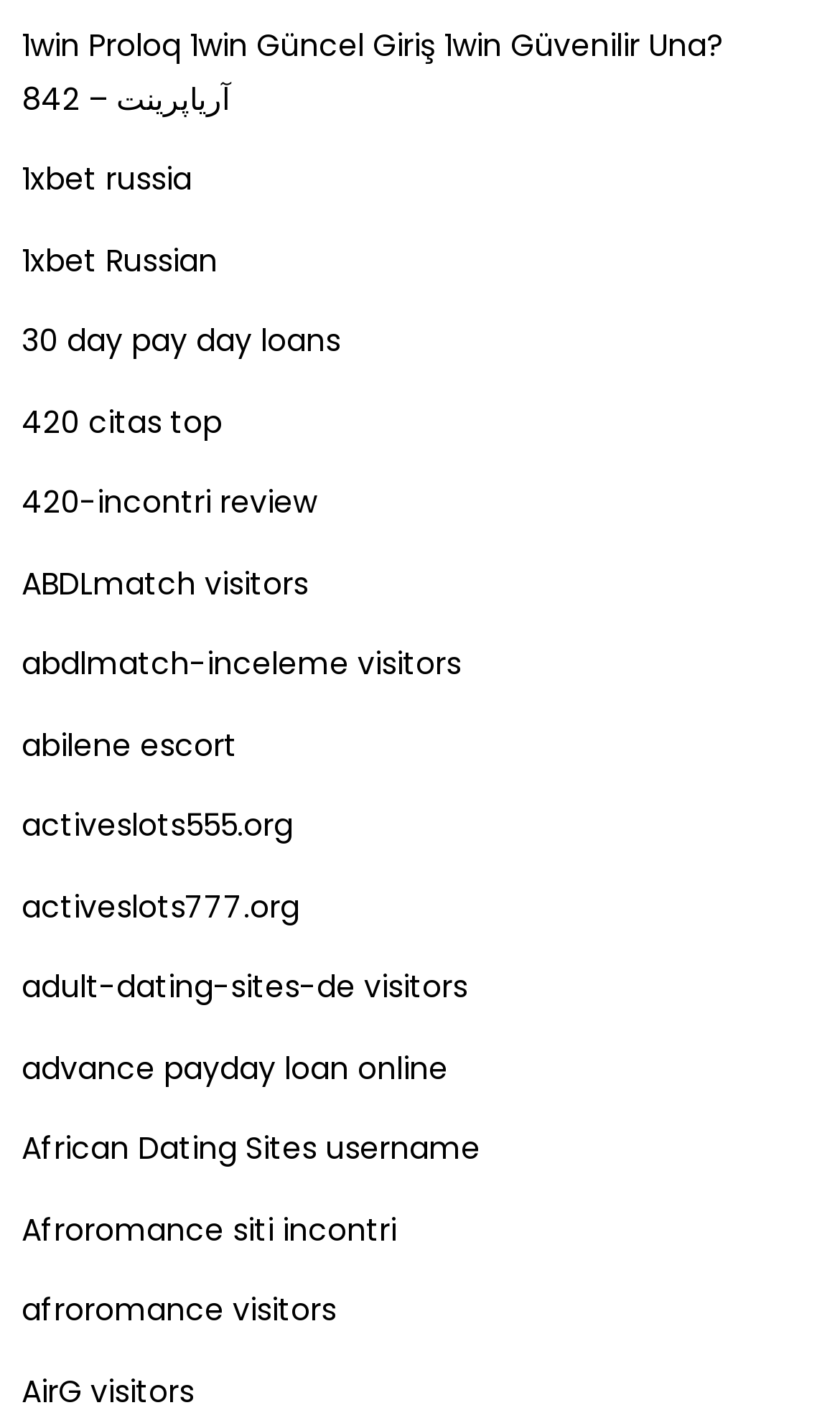Locate the bounding box coordinates of the region to be clicked to comply with the following instruction: "go to 1xbet Russian". The coordinates must be four float numbers between 0 and 1, in the form [left, top, right, bottom].

[0.026, 0.164, 0.259, 0.201]